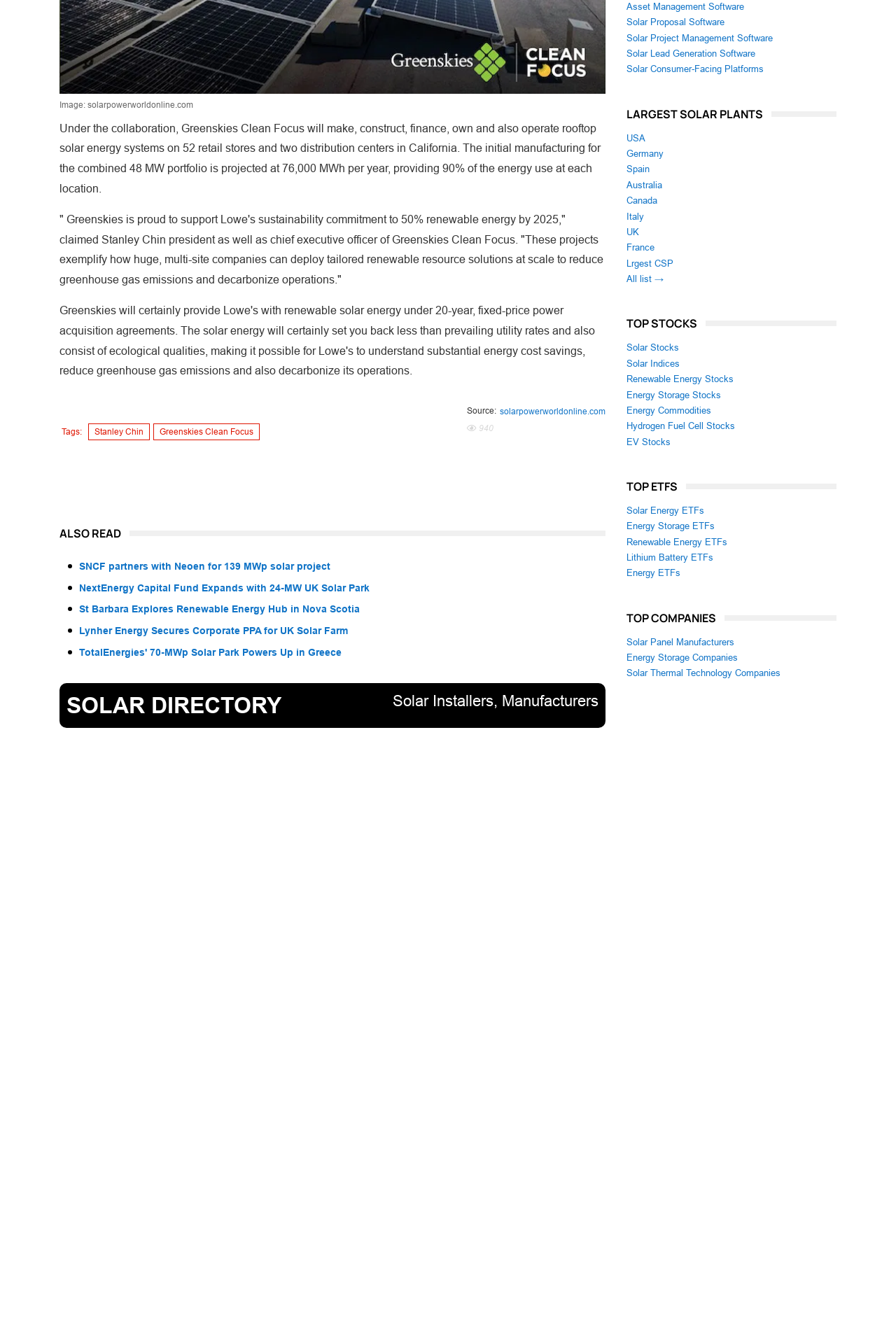Predict the bounding box coordinates for the UI element described as: "Solar Stocks". The coordinates should be four float numbers between 0 and 1, presented as [left, top, right, bottom].

[0.699, 0.255, 0.758, 0.263]